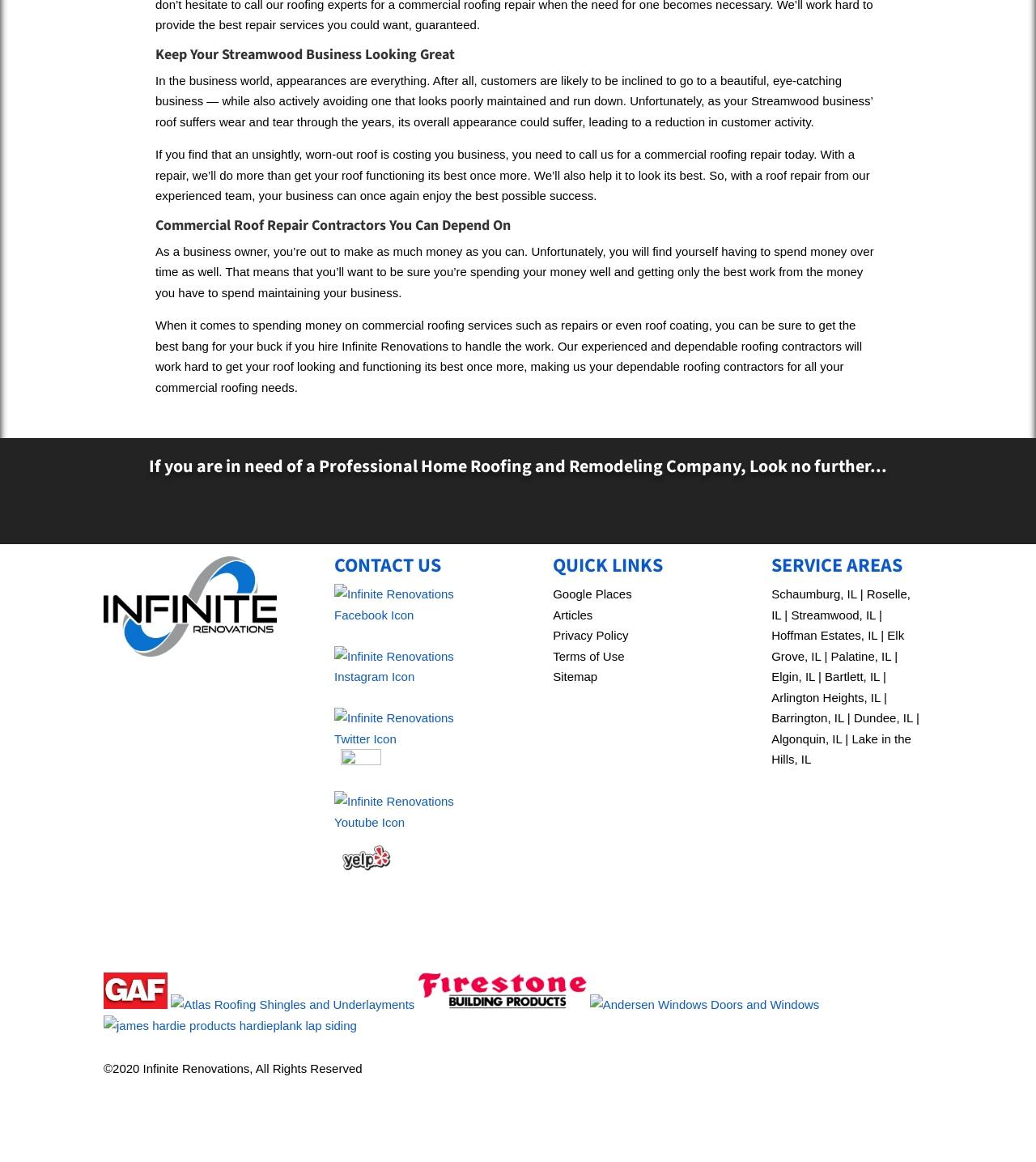Please find the bounding box for the following UI element description. Provide the coordinates in (top-left x, top-left y, bottom-right x, bottom-right y) format, with values between 0 and 1: Privacy Policy

[0.534, 0.541, 0.607, 0.553]